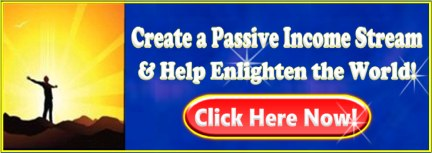What is the background of the image?
Provide a concise answer using a single word or phrase based on the image.

Sunrise